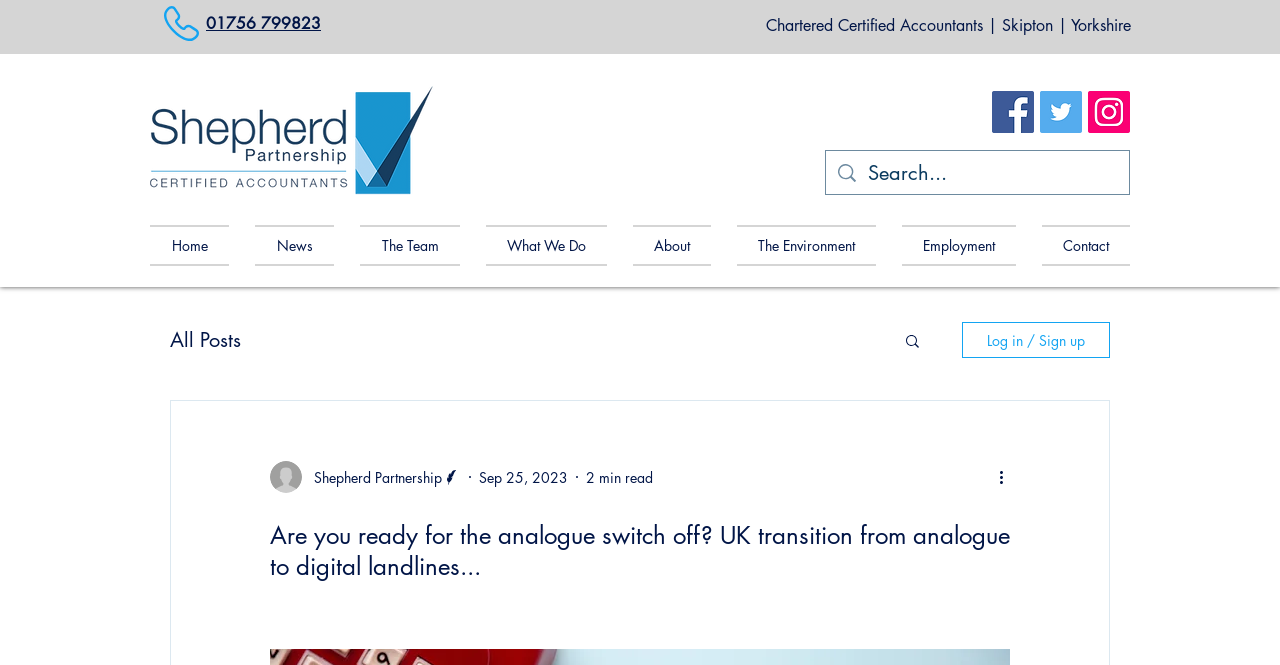Determine the bounding box coordinates of the region to click in order to accomplish the following instruction: "Call the phone number". Provide the coordinates as four float numbers between 0 and 1, specifically [left, top, right, bottom].

[0.161, 0.02, 0.251, 0.051]